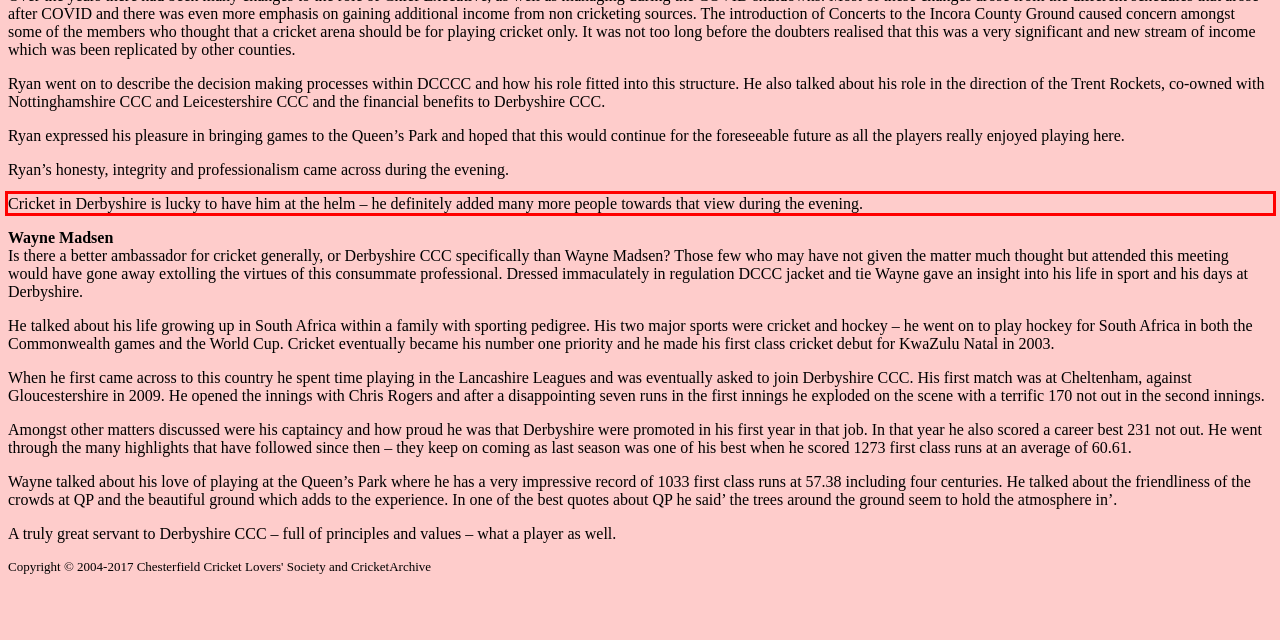You are provided with a webpage screenshot that includes a red rectangle bounding box. Extract the text content from within the bounding box using OCR.

Cricket in Derbyshire is lucky to have him at the helm – he definitely added many more people towards that view during the evening.